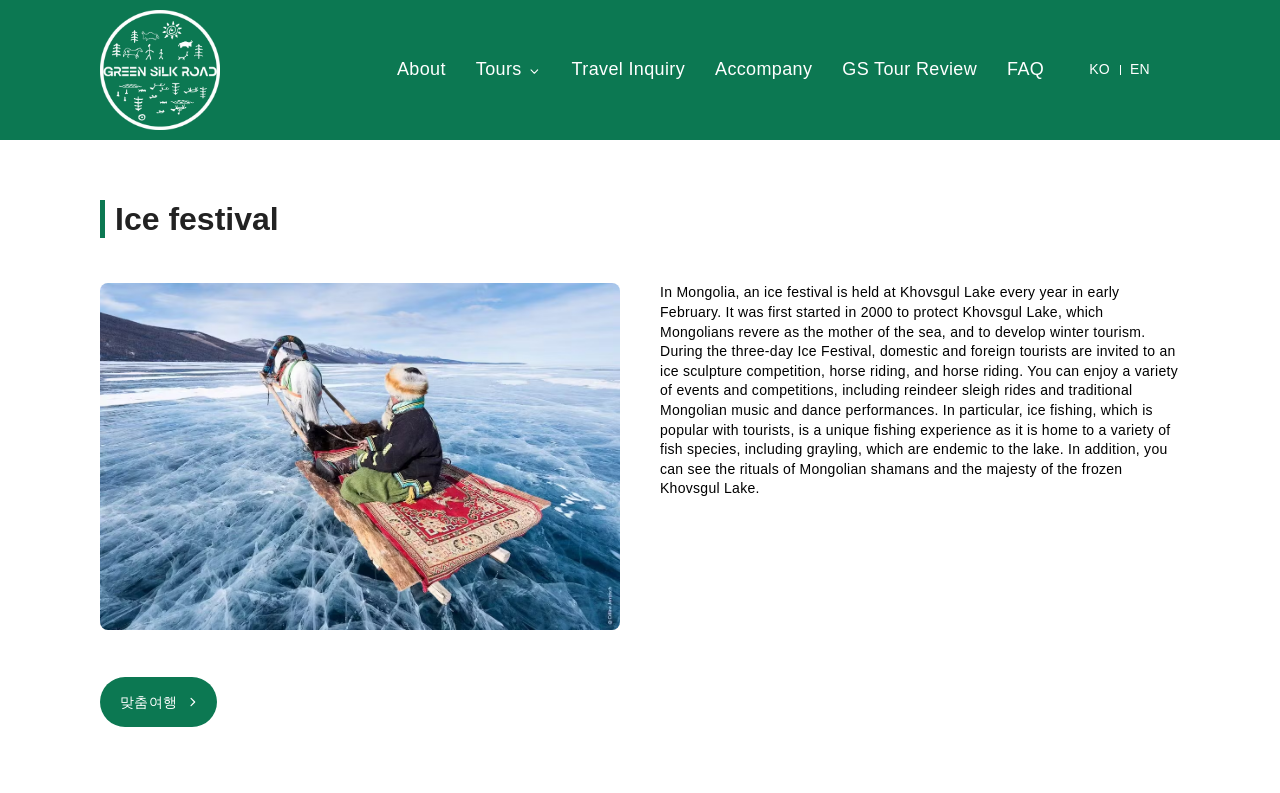Please specify the bounding box coordinates of the region to click in order to perform the following instruction: "Learn about Team Collaboration".

None